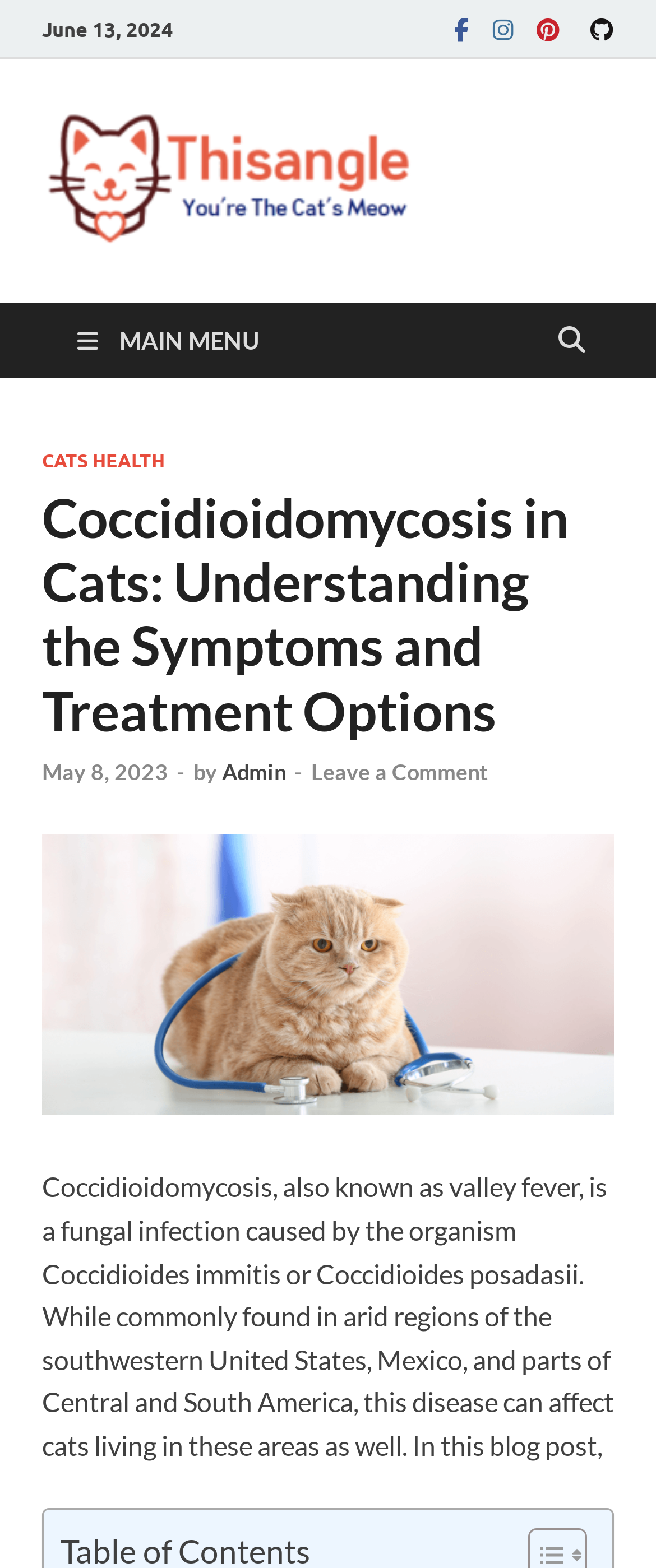Find the bounding box coordinates of the area to click in order to follow the instruction: "Click the Coccidioidomycosis in Cats link".

[0.064, 0.694, 0.936, 0.714]